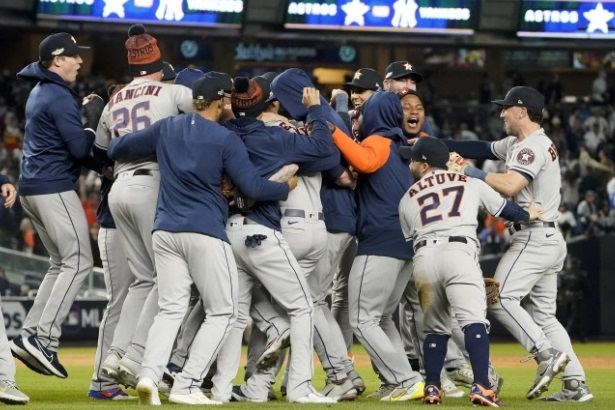Analyze the image and provide a detailed answer to the question: What is the jersey number of José Altuve?

The jersey number of José Altuve is 27, which is mentioned in the caption as he is seen among the crowd, embracing his teammates in celebration.